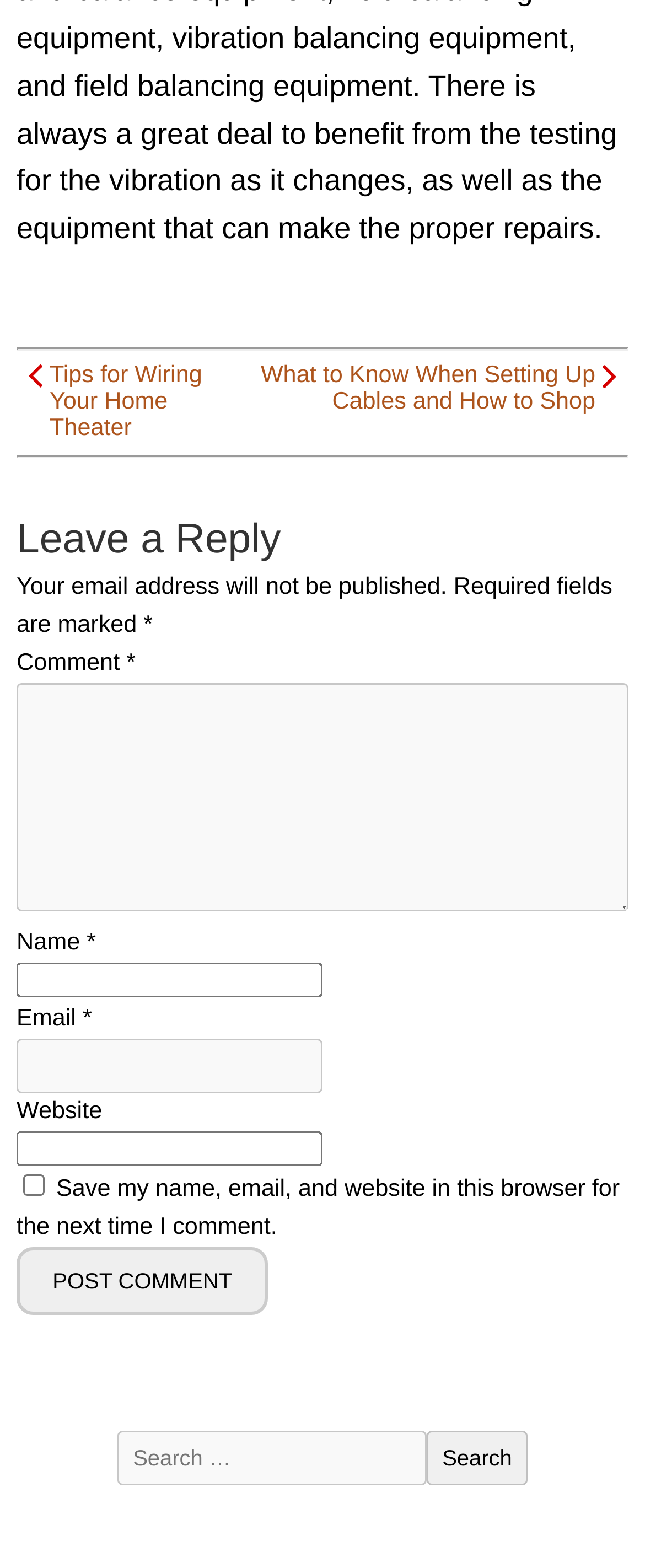Please determine the bounding box coordinates of the element's region to click for the following instruction: "Search for something".

[0.183, 0.912, 0.662, 0.947]